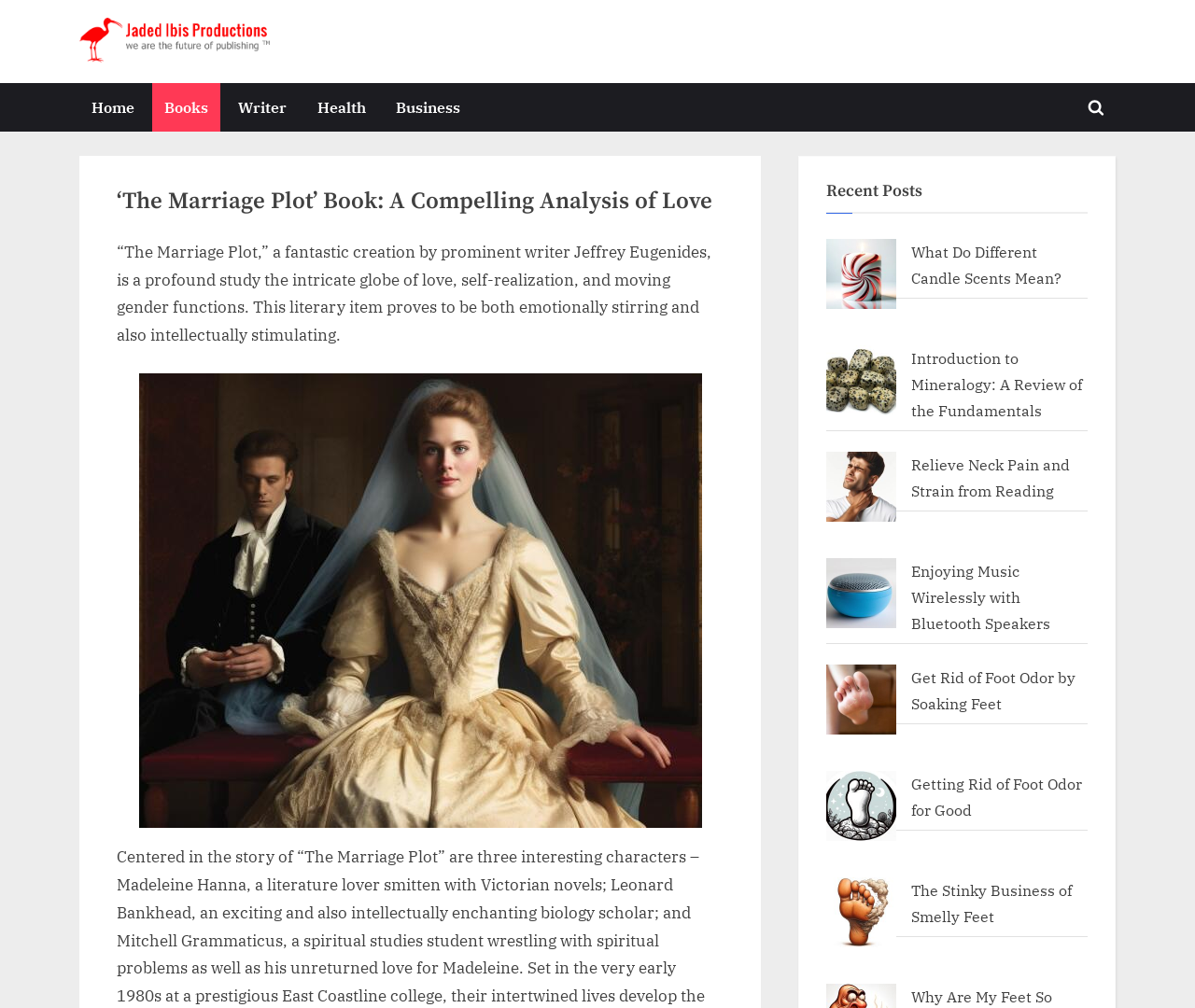Create a detailed description of the webpage's content and layout.

This webpage is about a book review of "The Marriage Plot" by Jeffrey Eugenides. At the top left corner, there is a link to "Jaded Ibis Productions" accompanied by an image with the same name. Below this, there is a primary navigation menu with links to "Home", "Books", "Writer", "Health", and "Business". On the right side of the navigation menu, there is a toggle search form link.

The main content of the webpage is a header section with a heading that reads "‘The Marriage Plot’ Book: A Compelling Analysis of Love". Below this heading, there are links to the post date and author, "May 21, 2023" and "ruiteren", respectively. A brief summary of the book review is provided, describing the book as a profound study of love, self-realization, and moving gender functions.

To the right of the summary, there is a figure, likely an image related to the book. Below the header section, there is a heading that reads "Recent Posts", followed by a list of six links to other articles, including "What Do Different Candle Scents Mean?", "Introduction to Mineralogy: A Review of the Fundamentals", and others. These links are arranged vertically, taking up the majority of the webpage's content area.